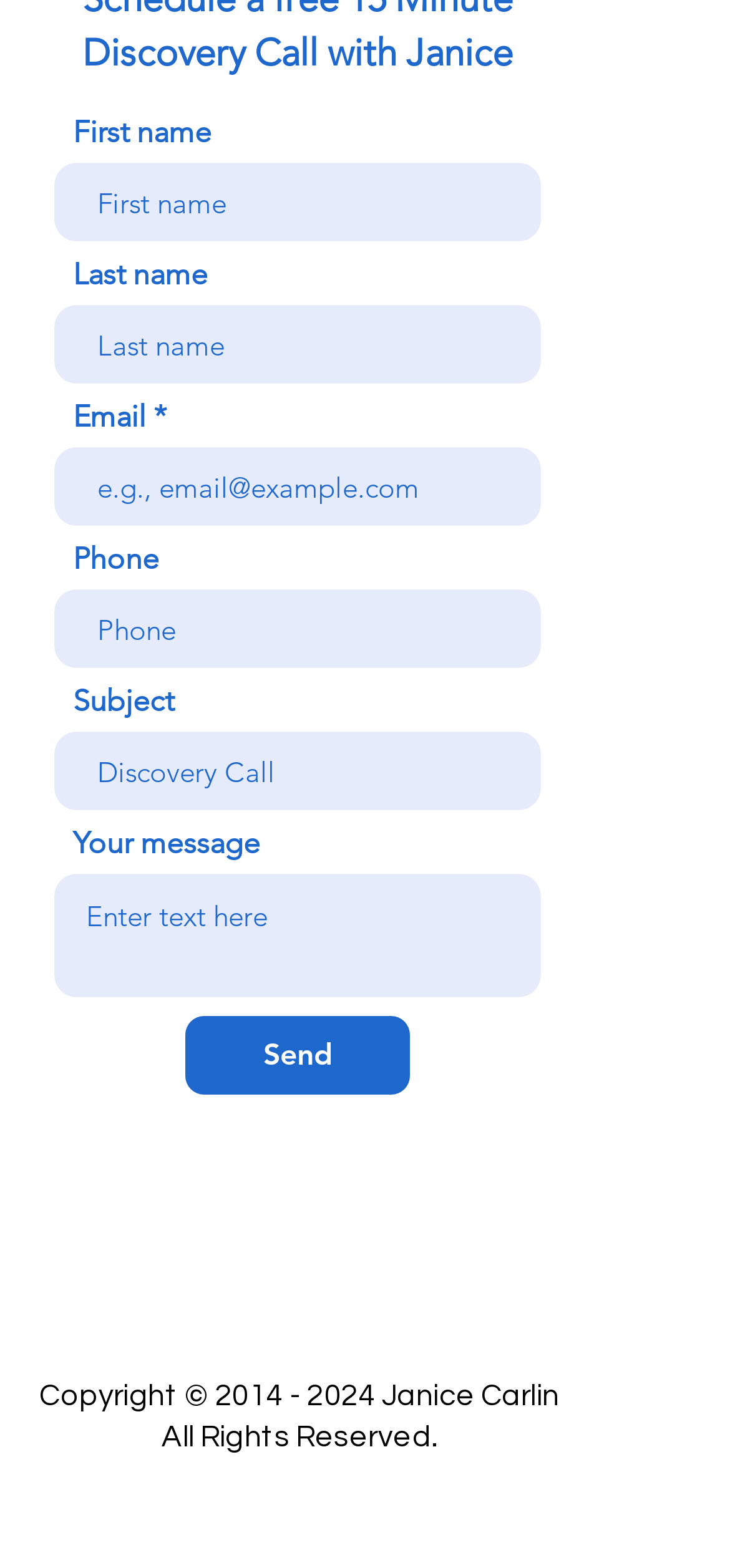Given the content of the image, can you provide a detailed answer to the question?
What is the first field in the form?

The first field in the form is 'First name' because it is the first input field in the form, and it is labeled as 'First name'.